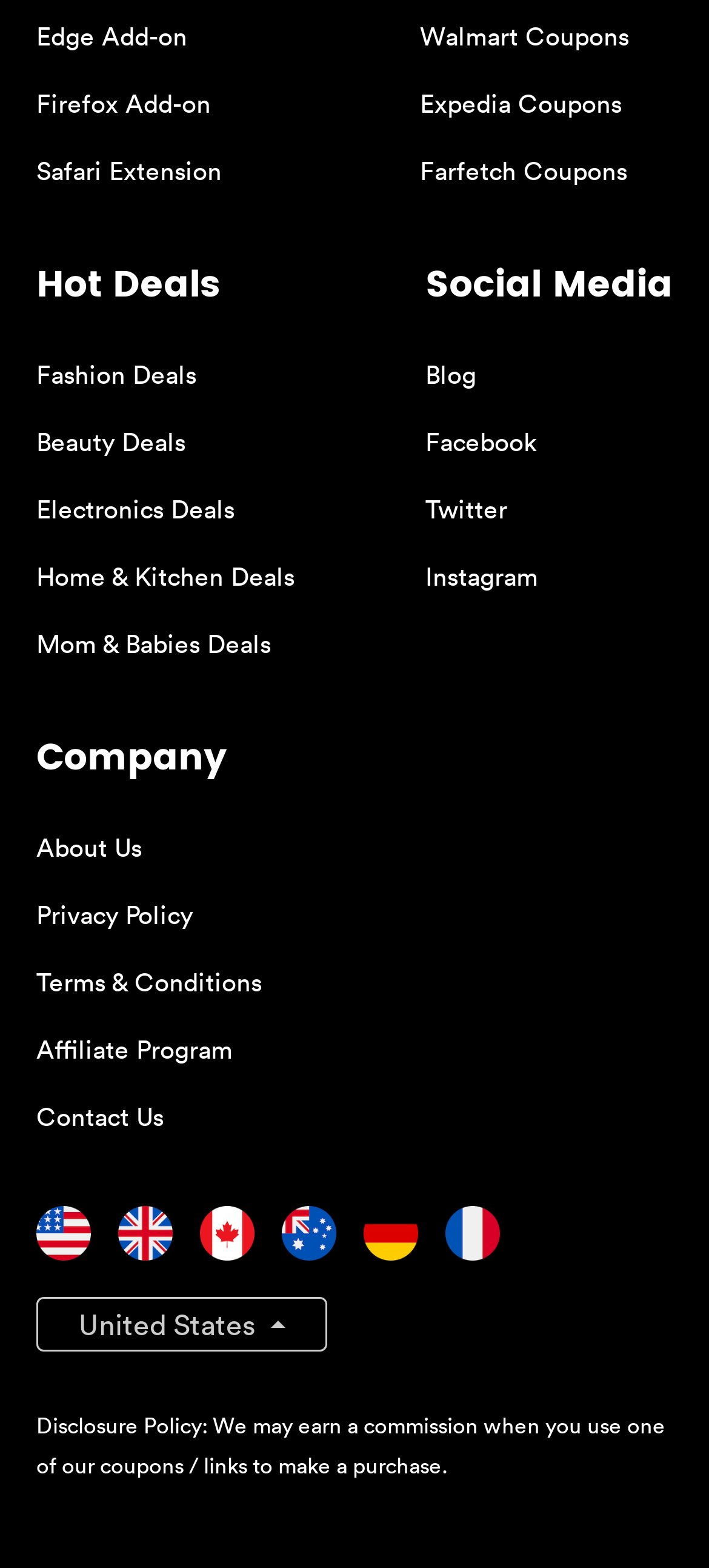Find the bounding box coordinates of the area to click in order to follow the instruction: "Go to Facebook".

[0.6, 0.27, 0.756, 0.292]